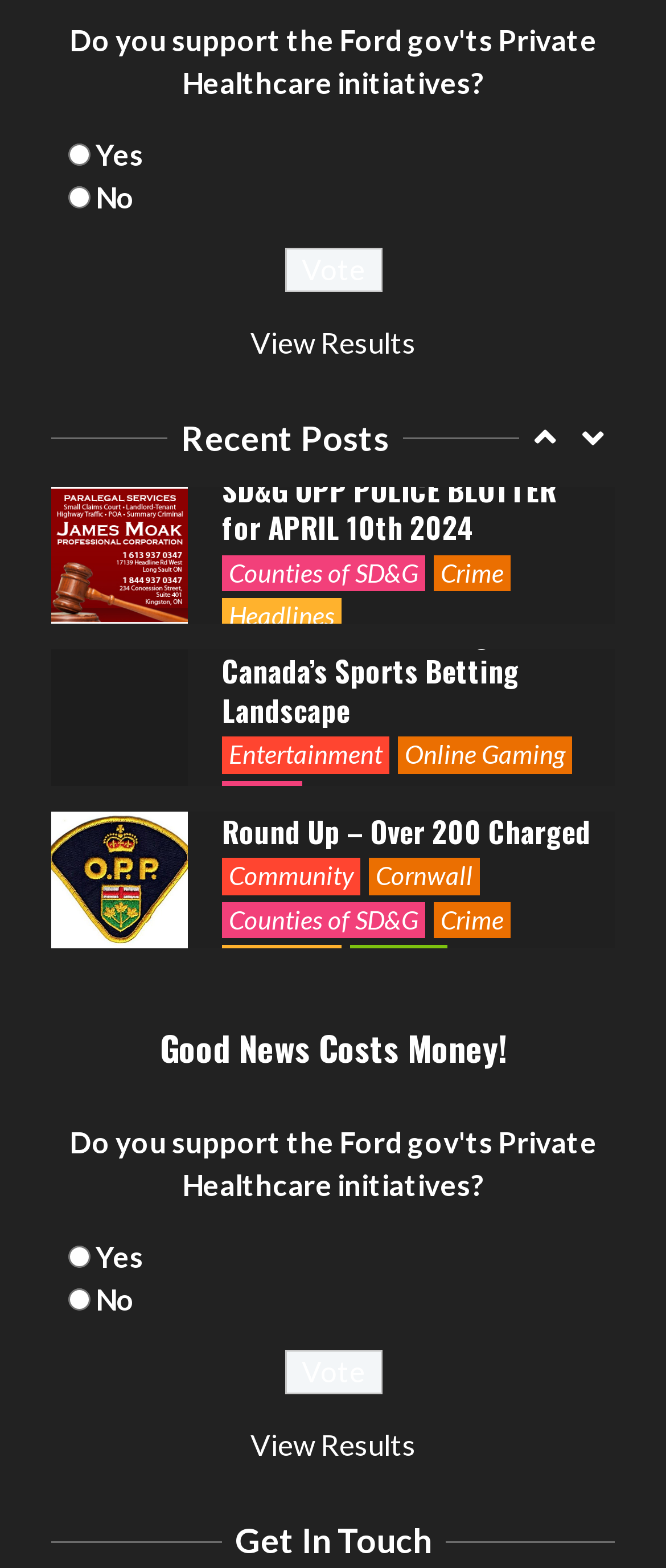Can you find the bounding box coordinates of the area I should click to execute the following instruction: "Read about Maple Bets: Exploring Canada’s Sports Betting Landscape"?

[0.333, 0.081, 0.897, 0.155]